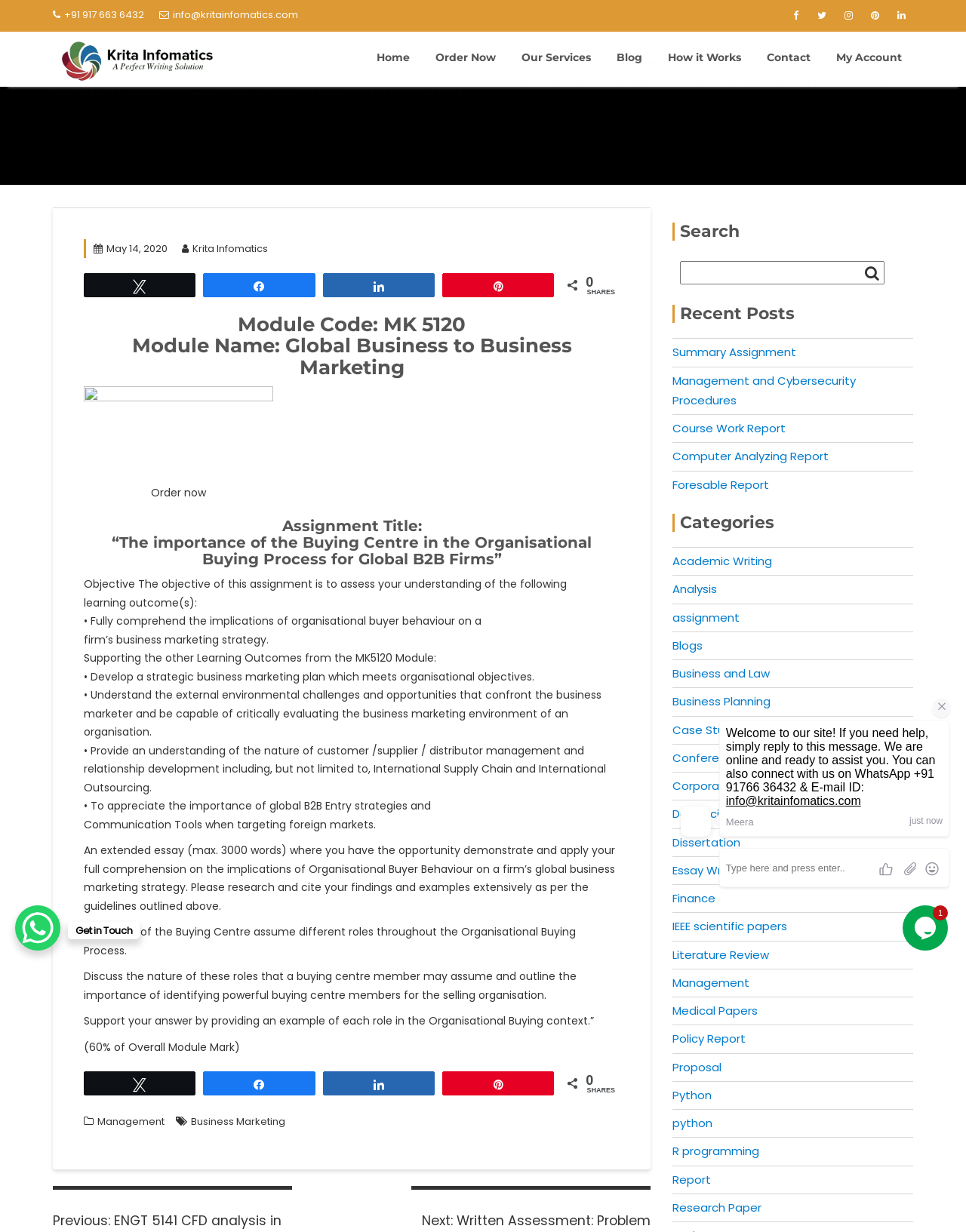How many words is the extended essay?
Answer the question with a single word or phrase, referring to the image.

3000 words